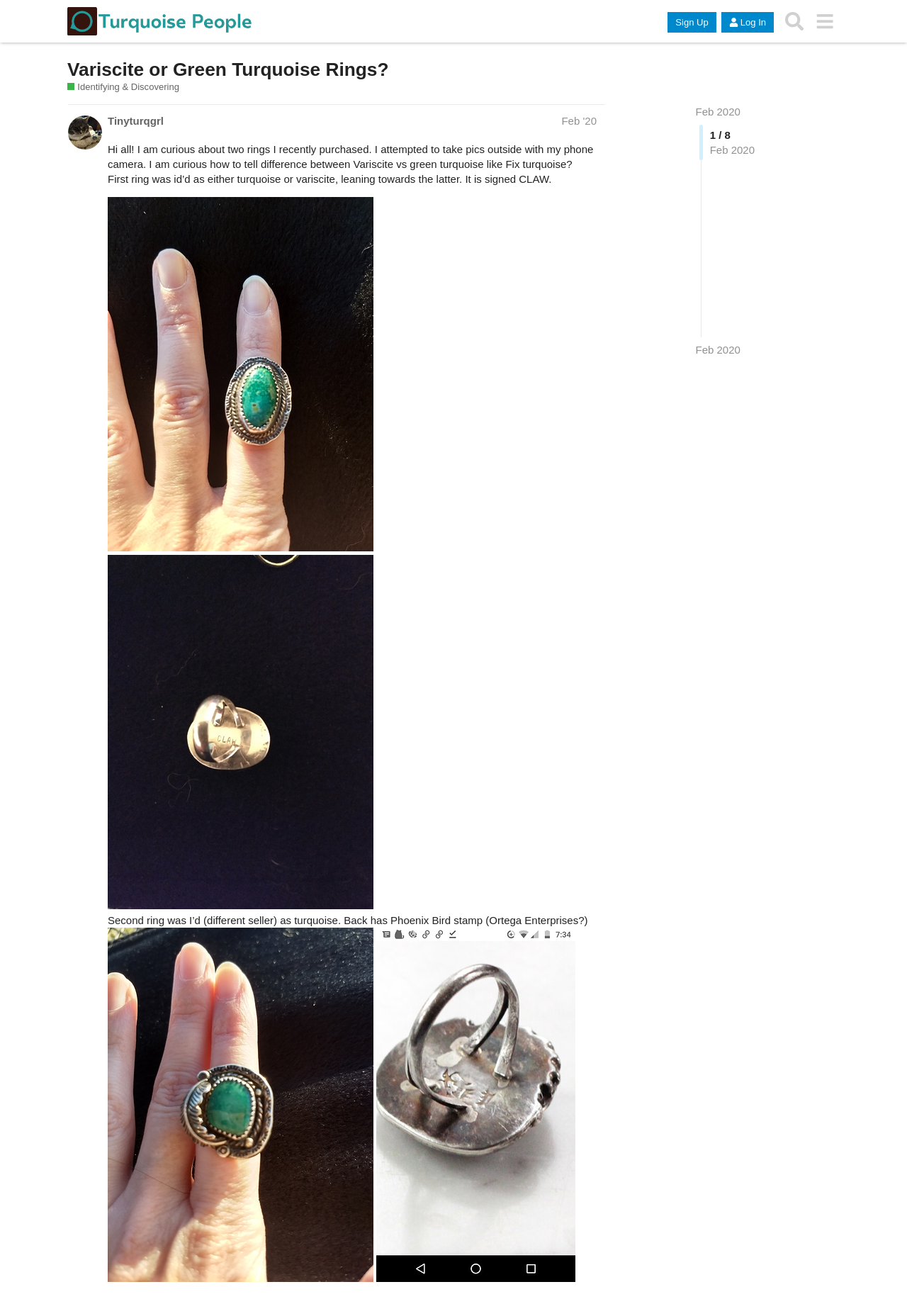Locate the bounding box coordinates of the element that needs to be clicked to carry out the instruction: "Click the link 'Identifying & Discovering'". The coordinates should be given as four float numbers ranging from 0 to 1, i.e., [left, top, right, bottom].

[0.074, 0.061, 0.198, 0.071]